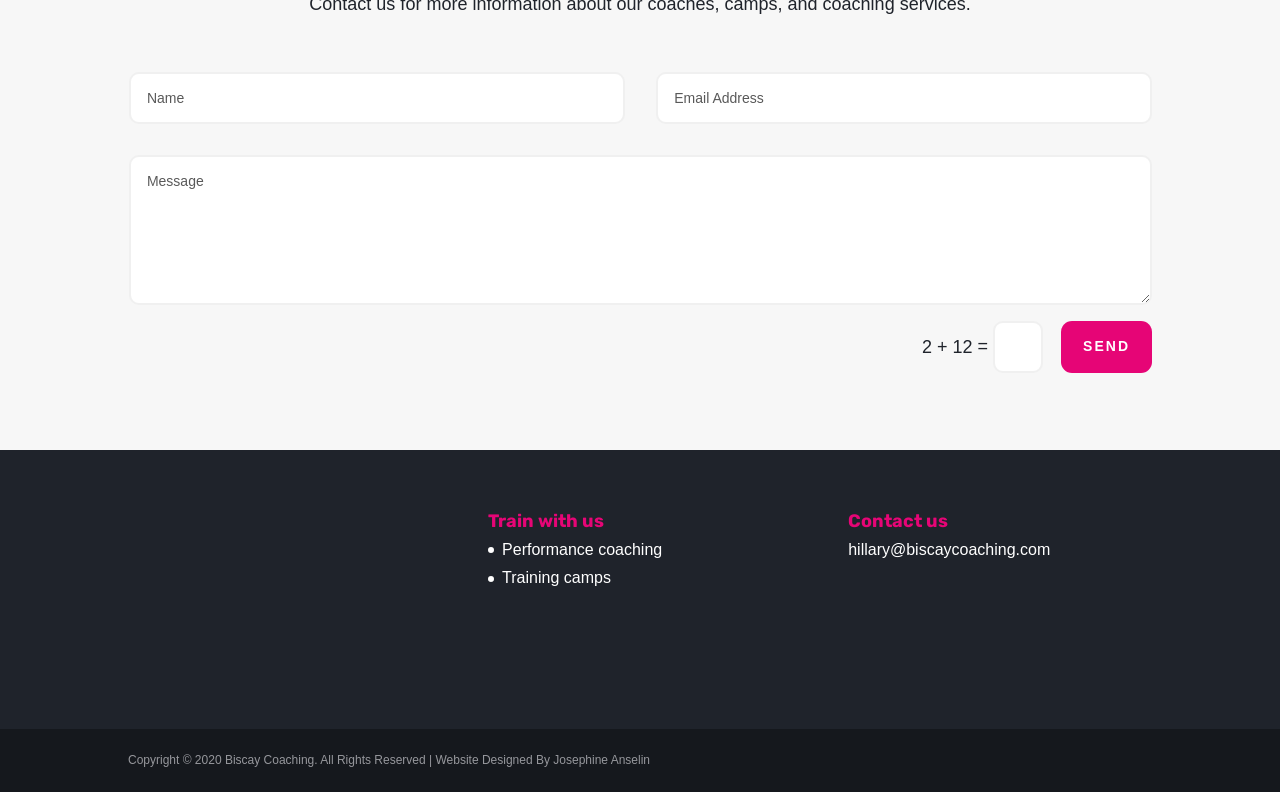What is the operation being performed?
Use the image to answer the question with a single word or phrase.

2 + 12